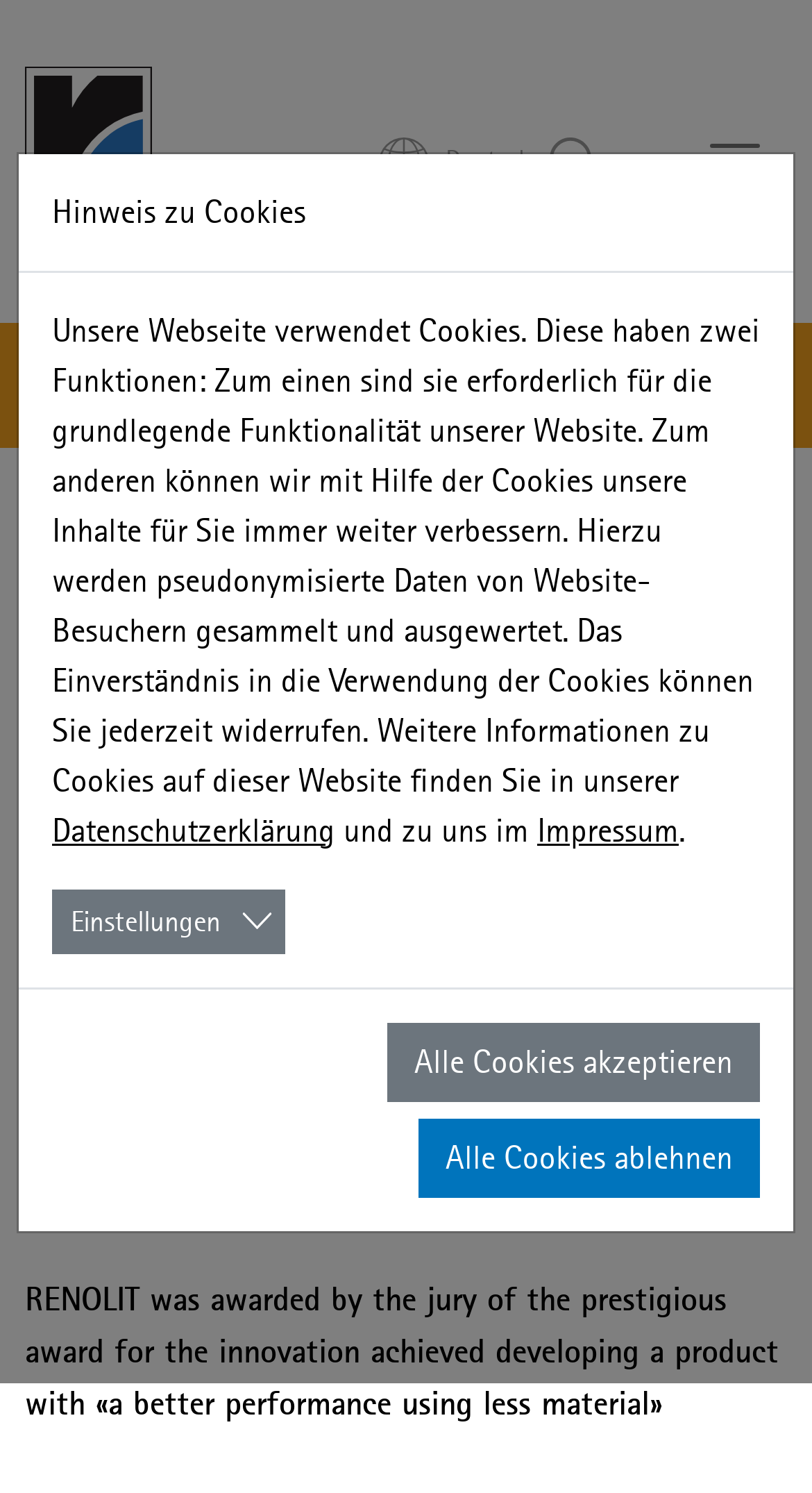What is the purpose of the cookies on the webpage?
Please utilize the information in the image to give a detailed response to the question.

The purpose of the cookies on the webpage is to improve the website content, which is mentioned in the text 'Unsere Webseite verwendet Cookies. Diese haben zwei Funktionen: Zum einen sind sie erforderlich für die grundlegende Funktionalität unserer Website. Zum anderen können wir mit Hilfe der Cookies unsere Inhalte für Sie immer weiter verbessern.'